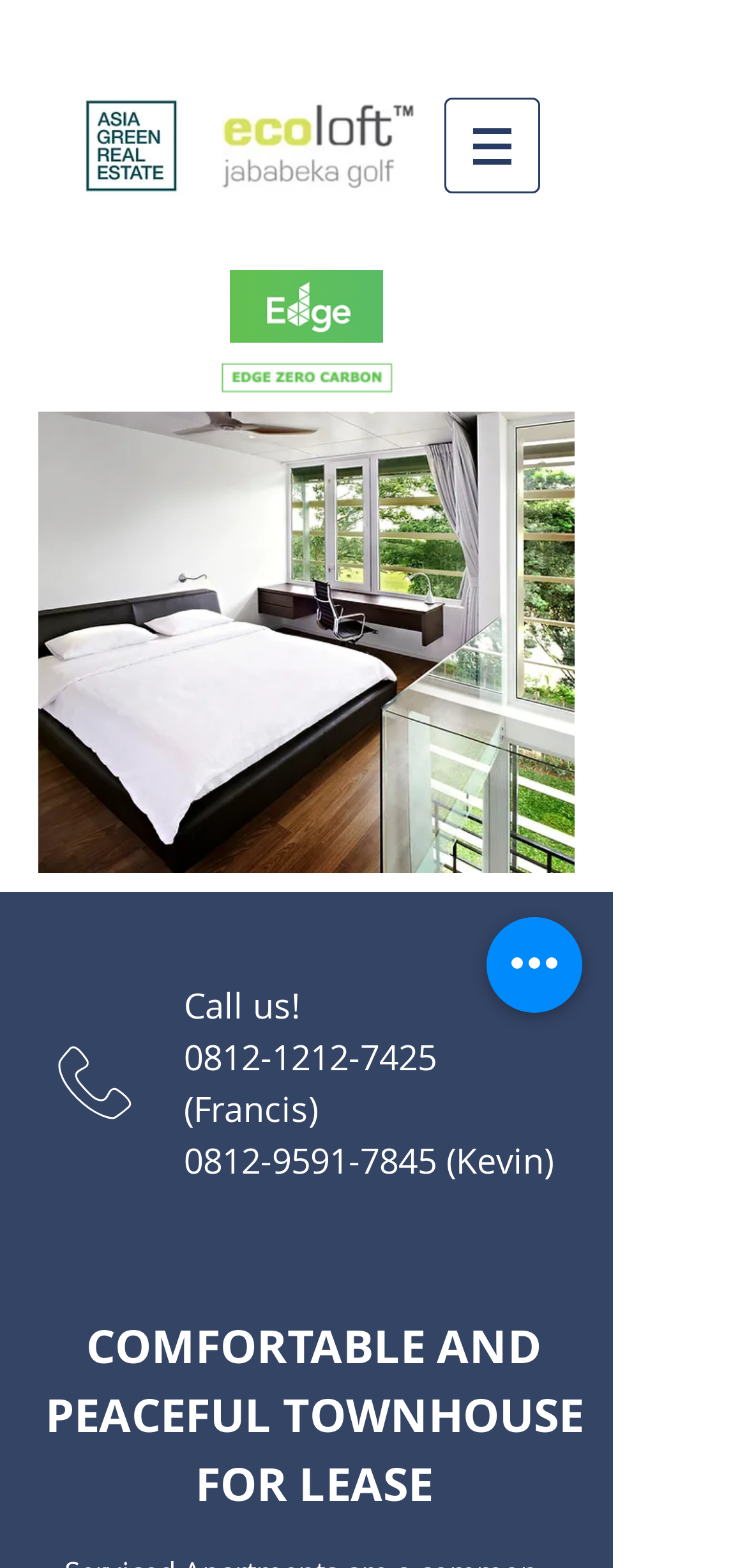Determine the bounding box coordinates for the HTML element mentioned in the following description: "aria-label="Quick actions"". The coordinates should be a list of four floats ranging from 0 to 1, represented as [left, top, right, bottom].

[0.651, 0.585, 0.779, 0.646]